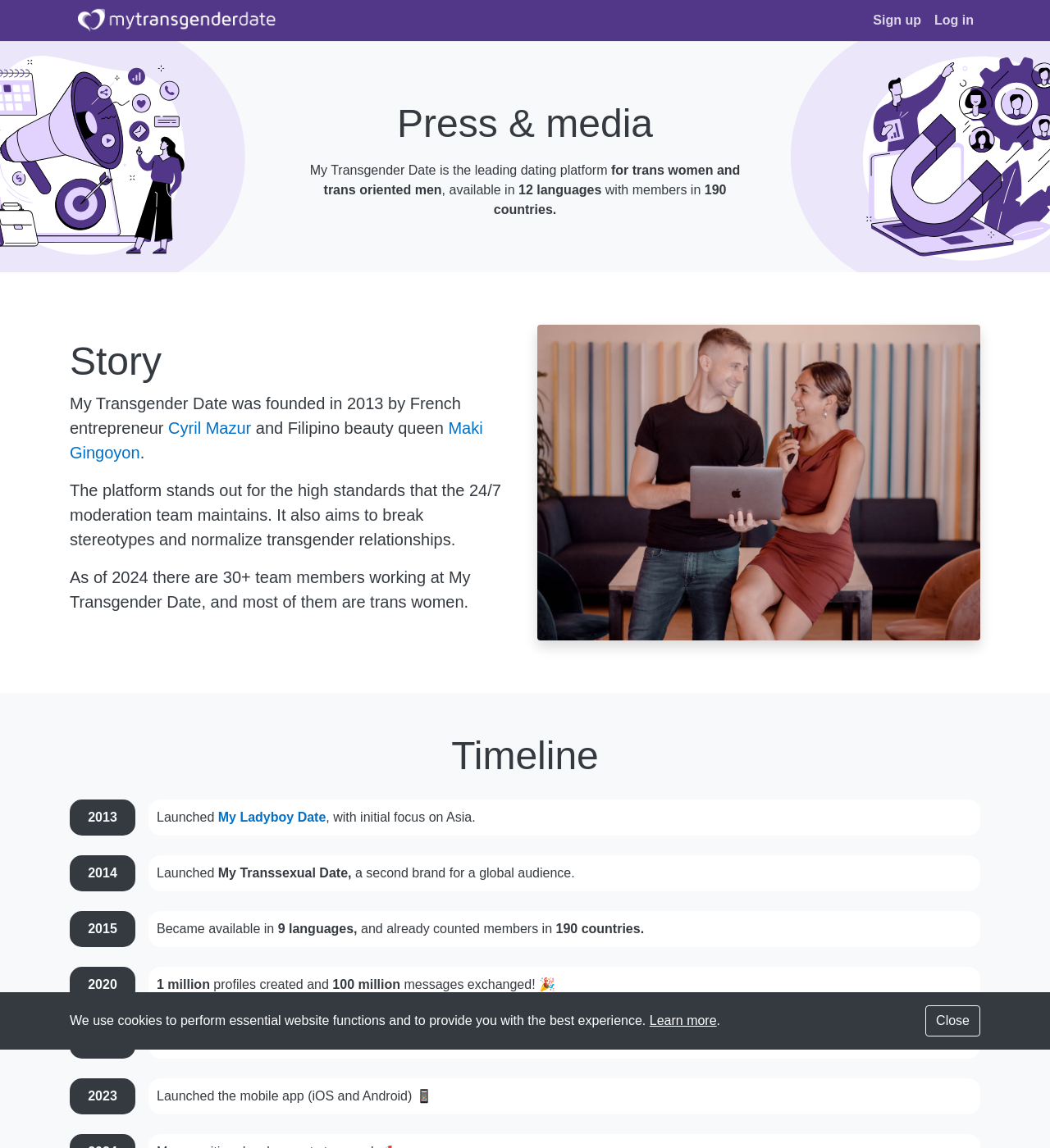Locate the bounding box coordinates of the clickable region to complete the following instruction: "View the story of Cyril and Maki."

[0.512, 0.283, 0.934, 0.558]